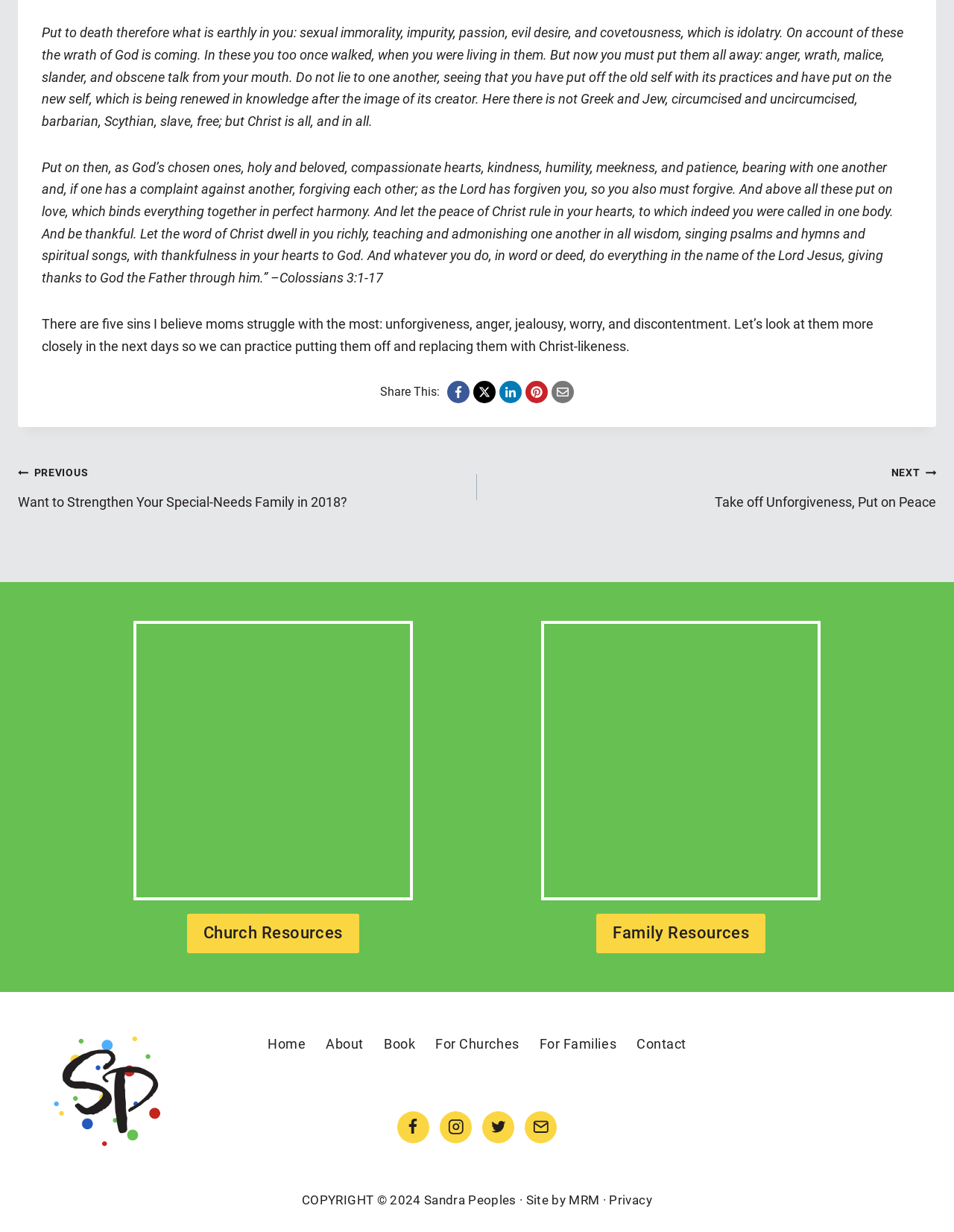Determine the bounding box coordinates of the clickable region to execute the instruction: "Go back to top". The coordinates should be four float numbers between 0 and 1, denoted as [left, top, right, bottom].

None